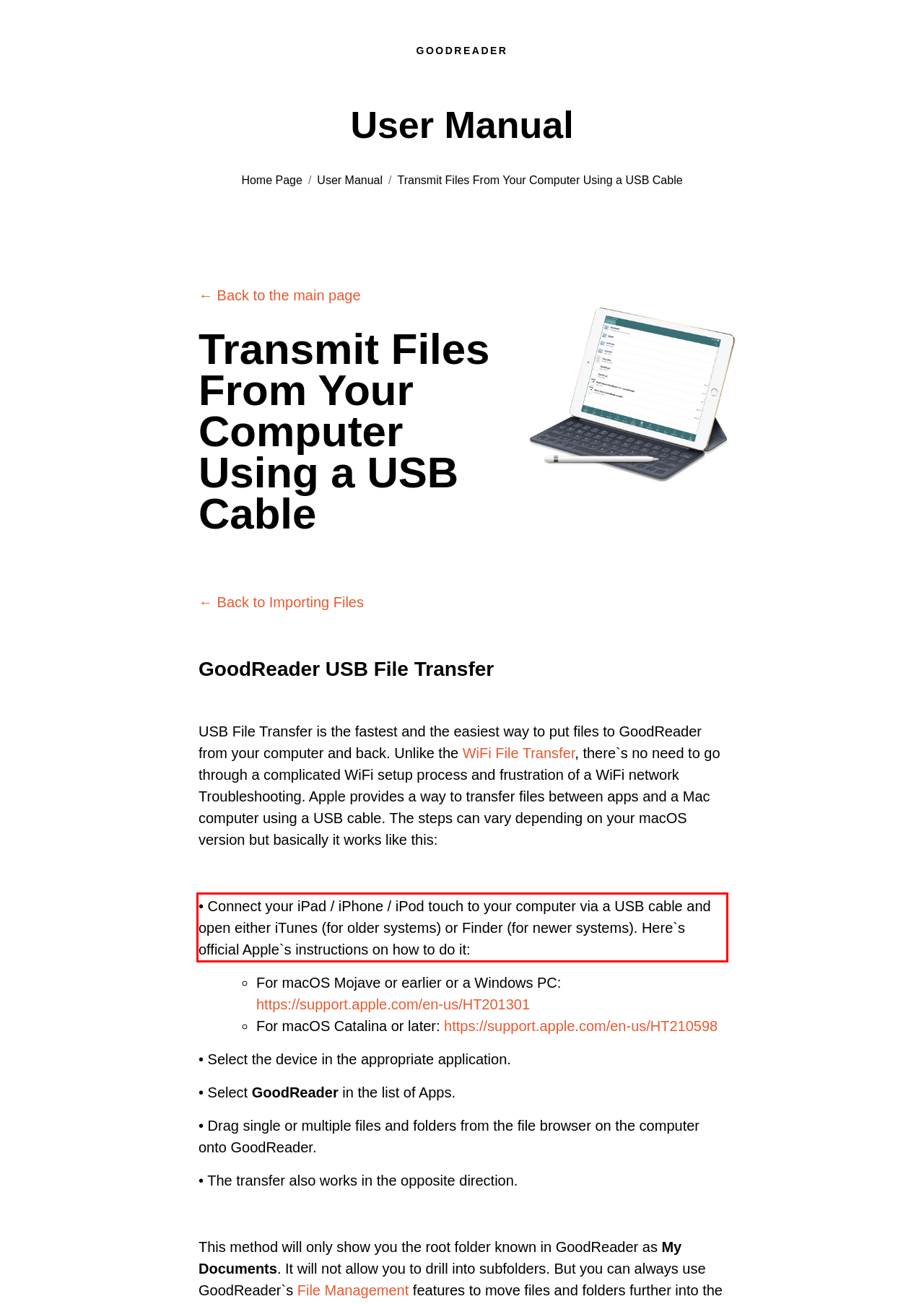Please identify and extract the text content from the UI element encased in a red bounding box on the provided webpage screenshot.

• Connect your iPad / iPhone / iPod touch to your computer via a USB cable and open either iTunes (for older systems) or Finder (for newer systems). Here`s official Apple`s instructions on how to do it: